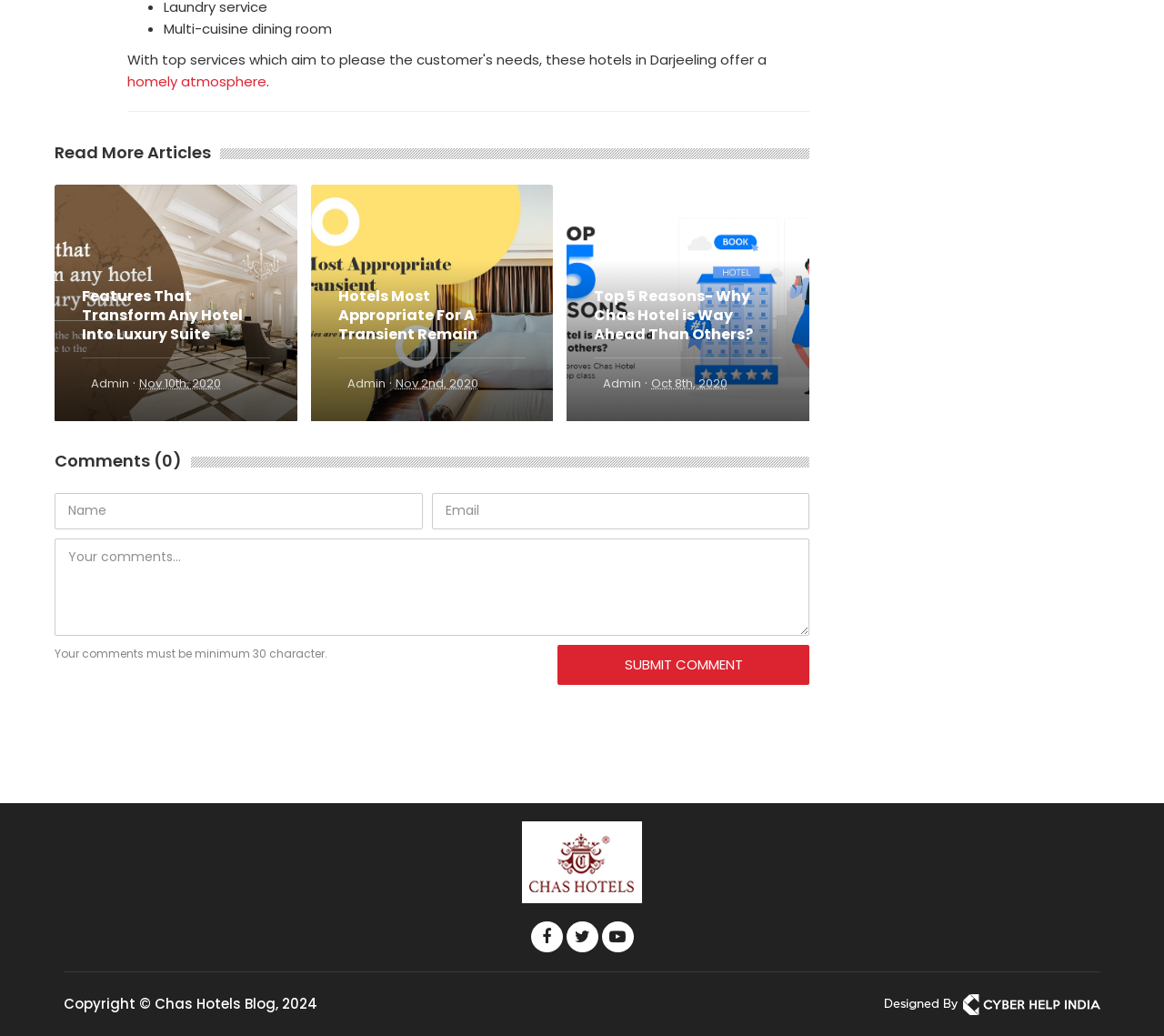Please locate the bounding box coordinates of the element that needs to be clicked to achieve the following instruction: "Click on 'homely atmosphere'". The coordinates should be four float numbers between 0 and 1, i.e., [left, top, right, bottom].

[0.109, 0.068, 0.229, 0.087]